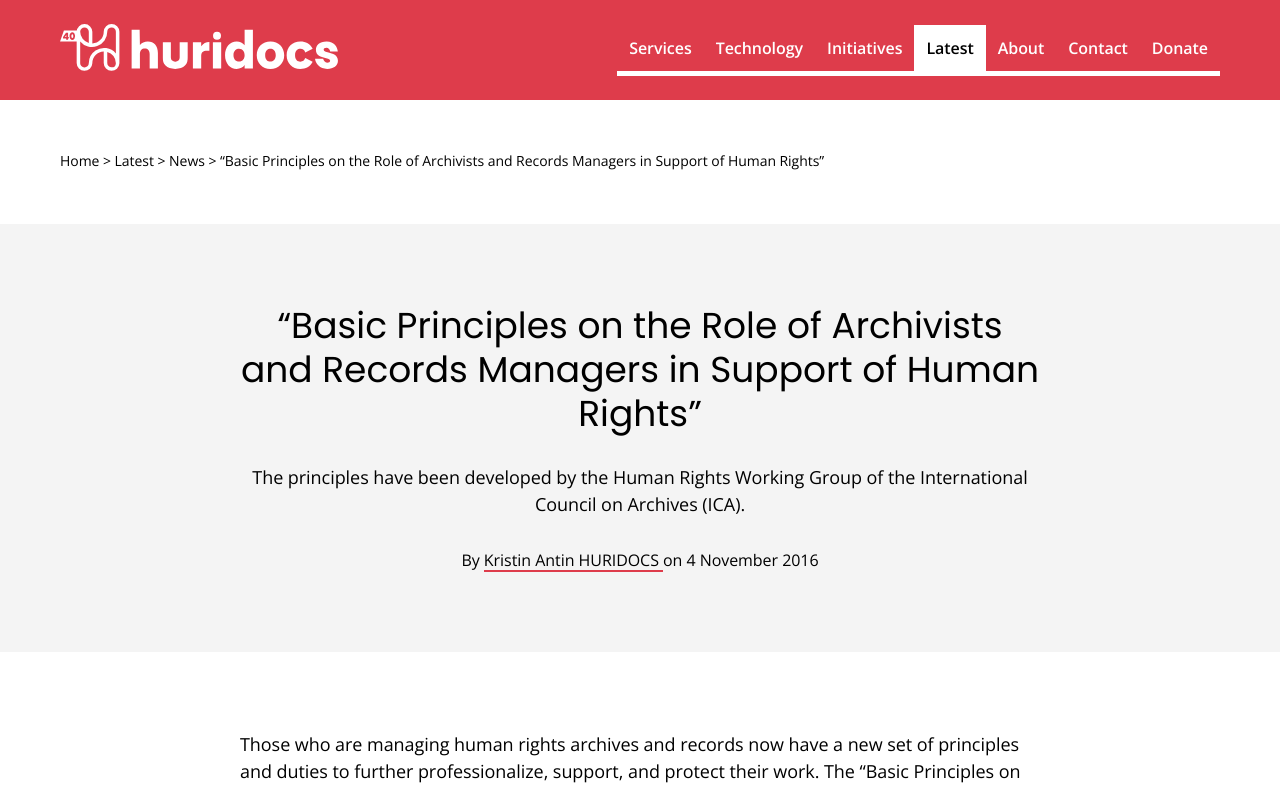Please identify the bounding box coordinates of the clickable region that I should interact with to perform the following instruction: "Read the 'Basic Principles on the Role of Archivists and Records Managers in Support of Human Rights' article". The coordinates should be expressed as four float numbers between 0 and 1, i.e., [left, top, right, bottom].

[0.188, 0.384, 0.812, 0.551]